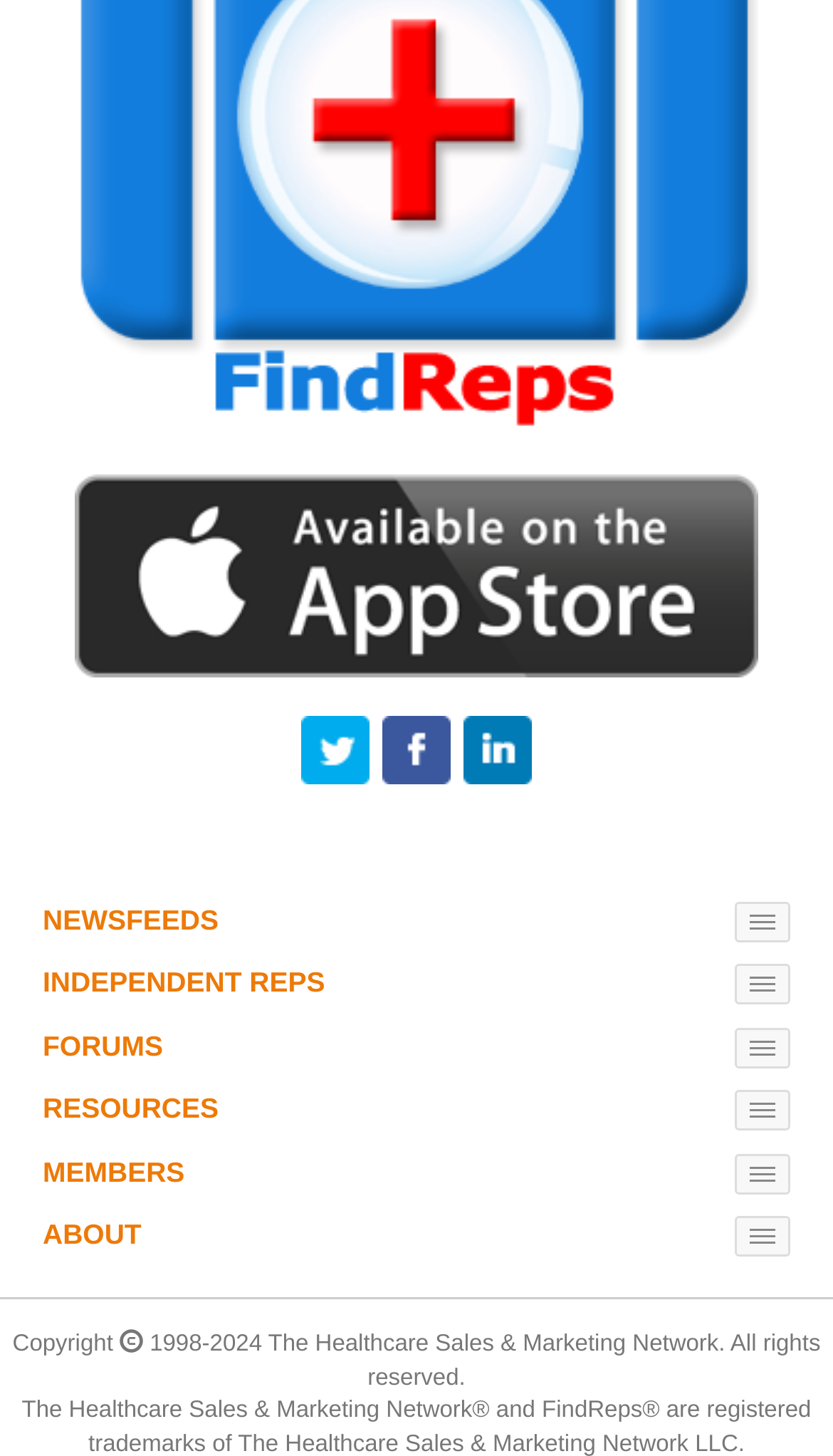Based on the element description FORUMS, identify the bounding box coordinates for the UI element. The coordinates should be in the format (top-left x, top-left y, bottom-right x, bottom-right y) and within the 0 to 1 range.

[0.051, 0.707, 0.196, 0.729]